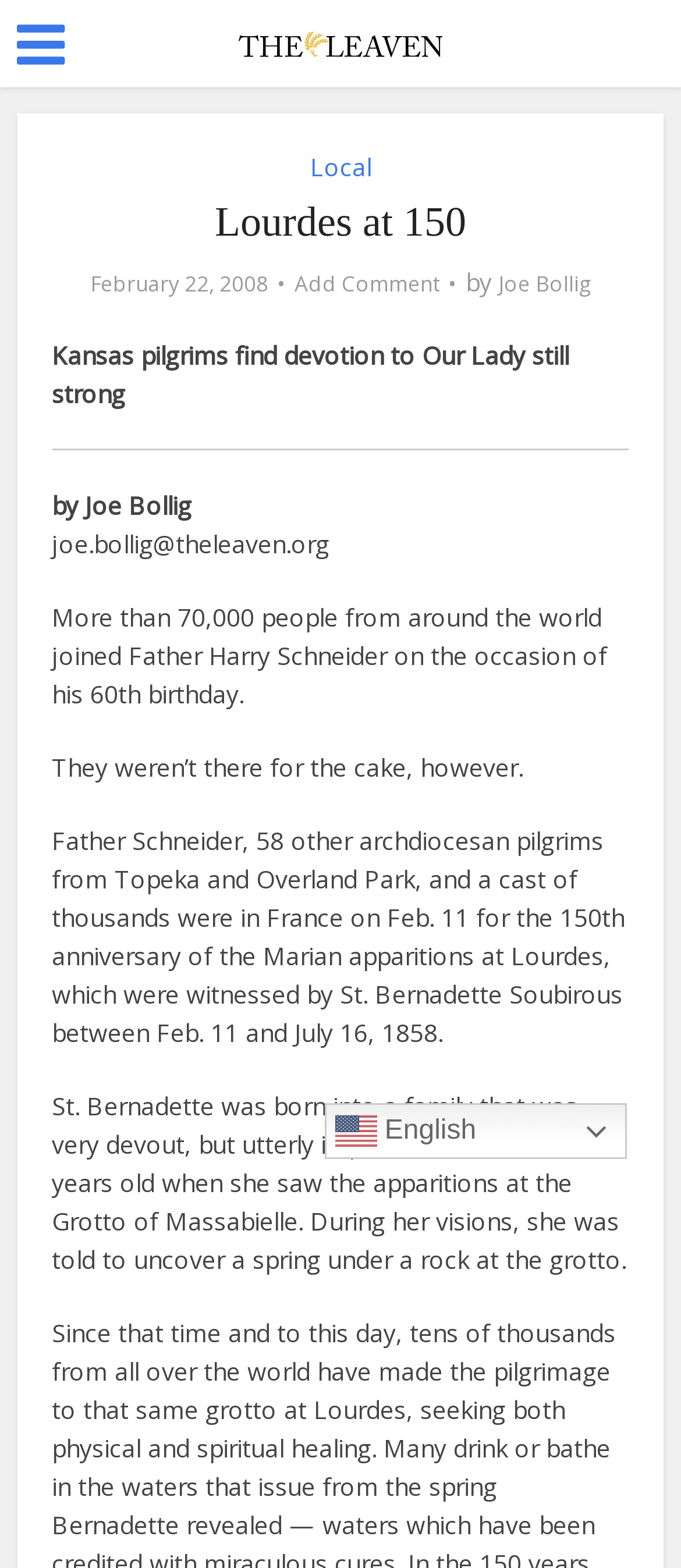Determine the bounding box coordinates for the UI element with the following description: "Local". The coordinates should be four float numbers between 0 and 1, represented as [left, top, right, bottom].

[0.455, 0.096, 0.545, 0.117]